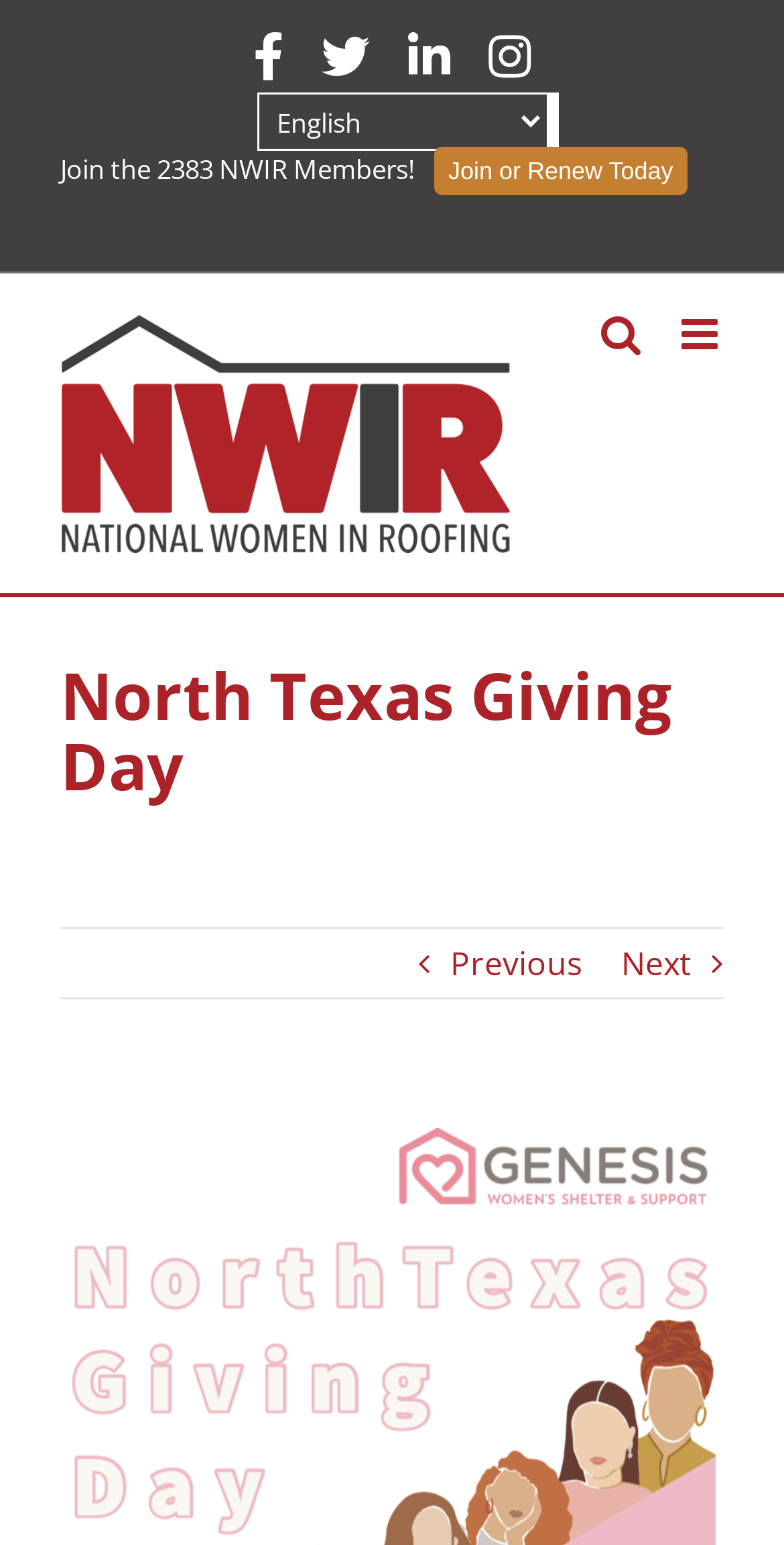Locate the bounding box coordinates of the element to click to perform the following action: 'View next page'. The coordinates should be given as four float values between 0 and 1, in the form of [left, top, right, bottom].

[0.792, 0.601, 0.882, 0.646]